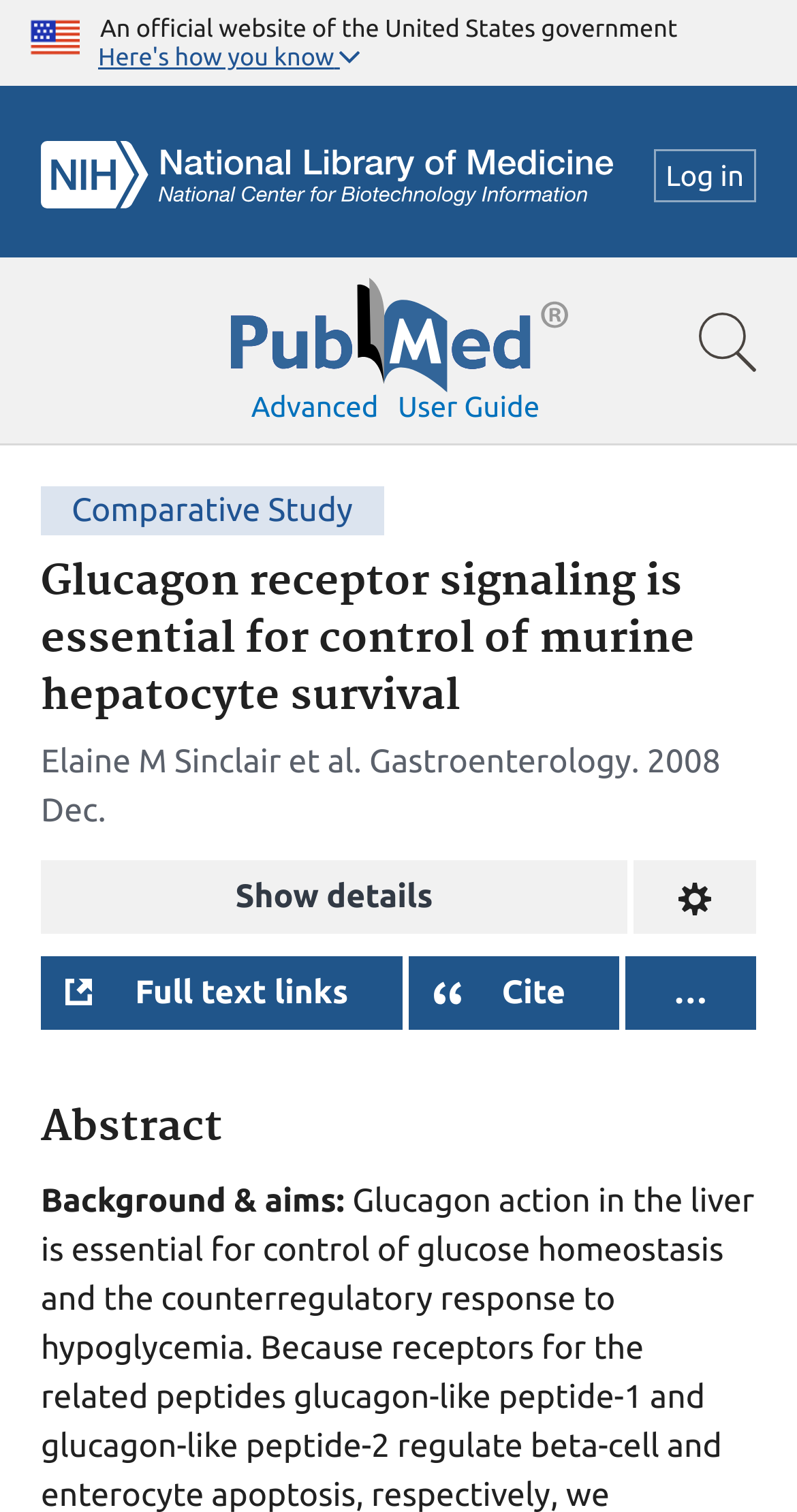Please give the bounding box coordinates of the area that should be clicked to fulfill the following instruction: "Log in to the system". The coordinates should be in the format of four float numbers from 0 to 1, i.e., [left, top, right, bottom].

[0.82, 0.099, 0.949, 0.134]